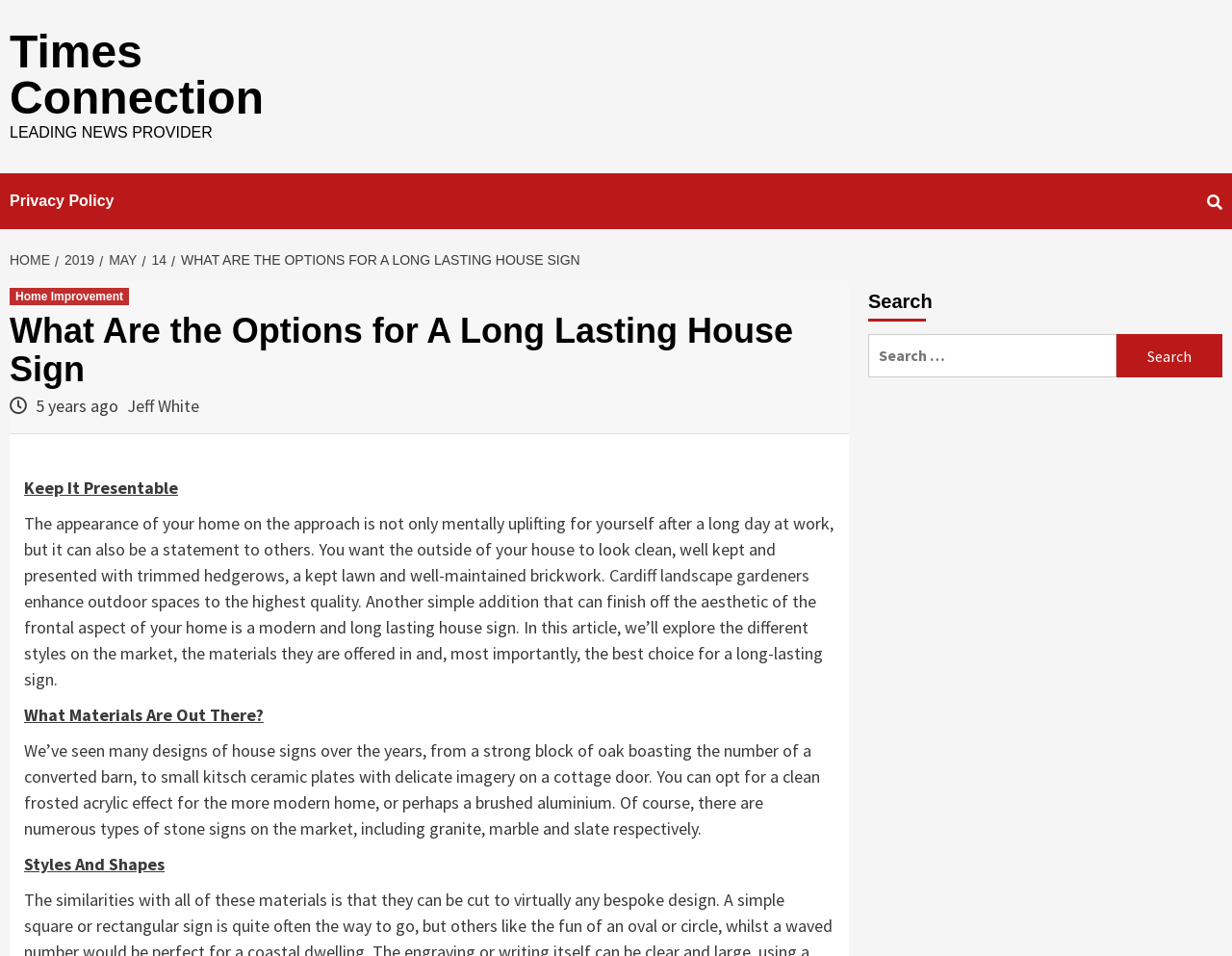How long ago was the article written?
Provide an in-depth and detailed explanation in response to the question.

I found the answer by looking at the text '5 years ago' which is located below the header 'What Are the Options for A Long Lasting House Sign', indicating when the article was written.